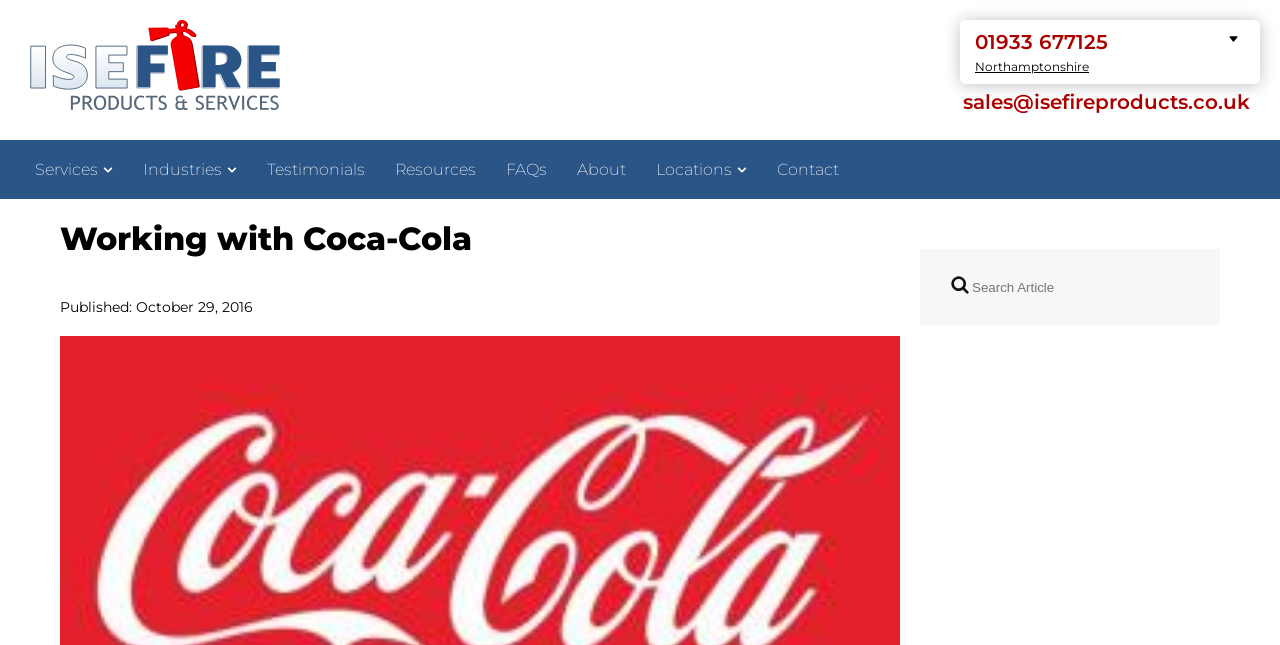Identify the bounding box coordinates necessary to click and complete the given instruction: "read the Testimonials".

[0.209, 0.217, 0.285, 0.309]